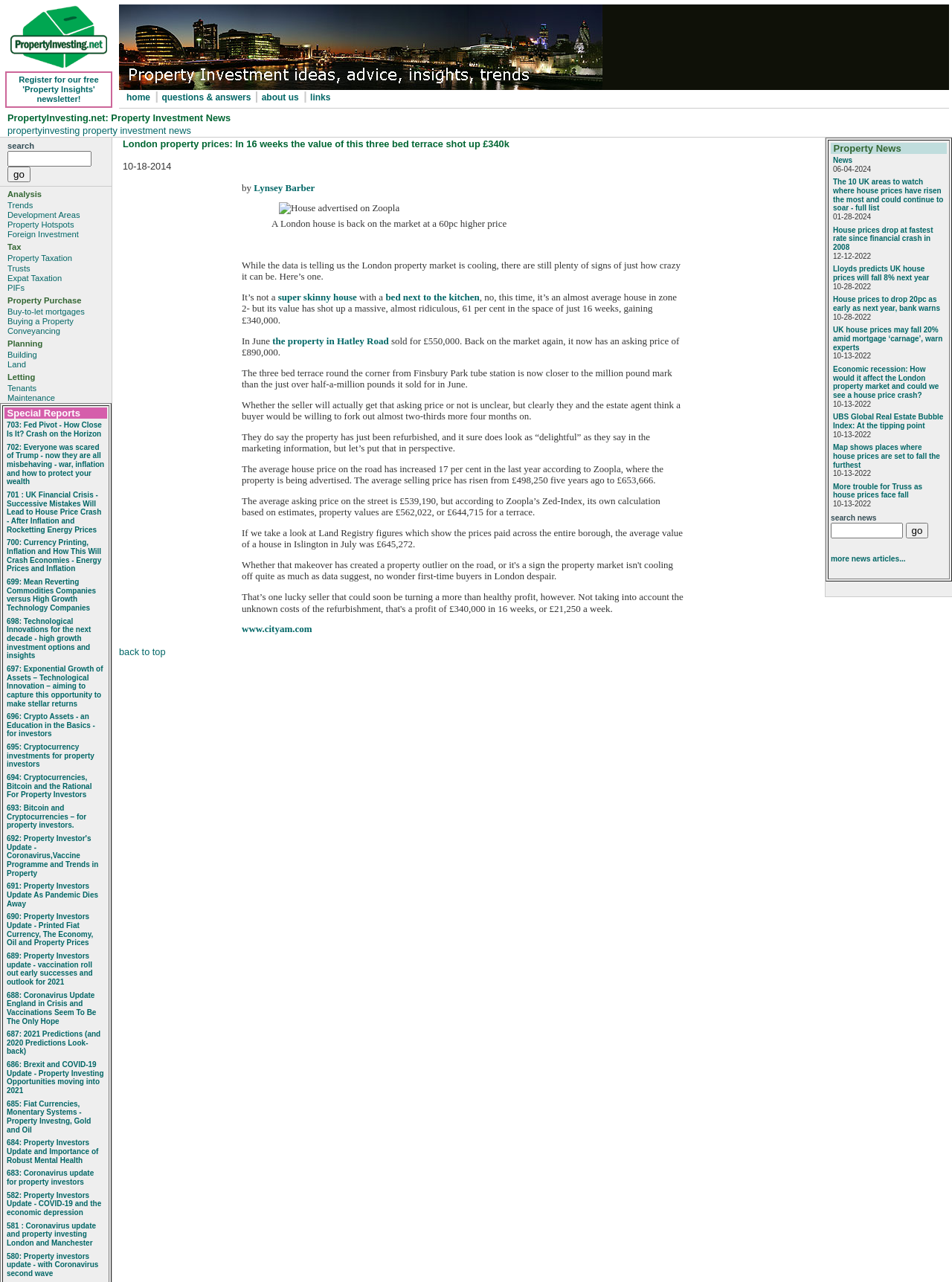Pinpoint the bounding box coordinates of the area that should be clicked to complete the following instruction: "Go to the home page". The coordinates must be given as four float numbers between 0 and 1, i.e., [left, top, right, bottom].

[0.133, 0.072, 0.159, 0.08]